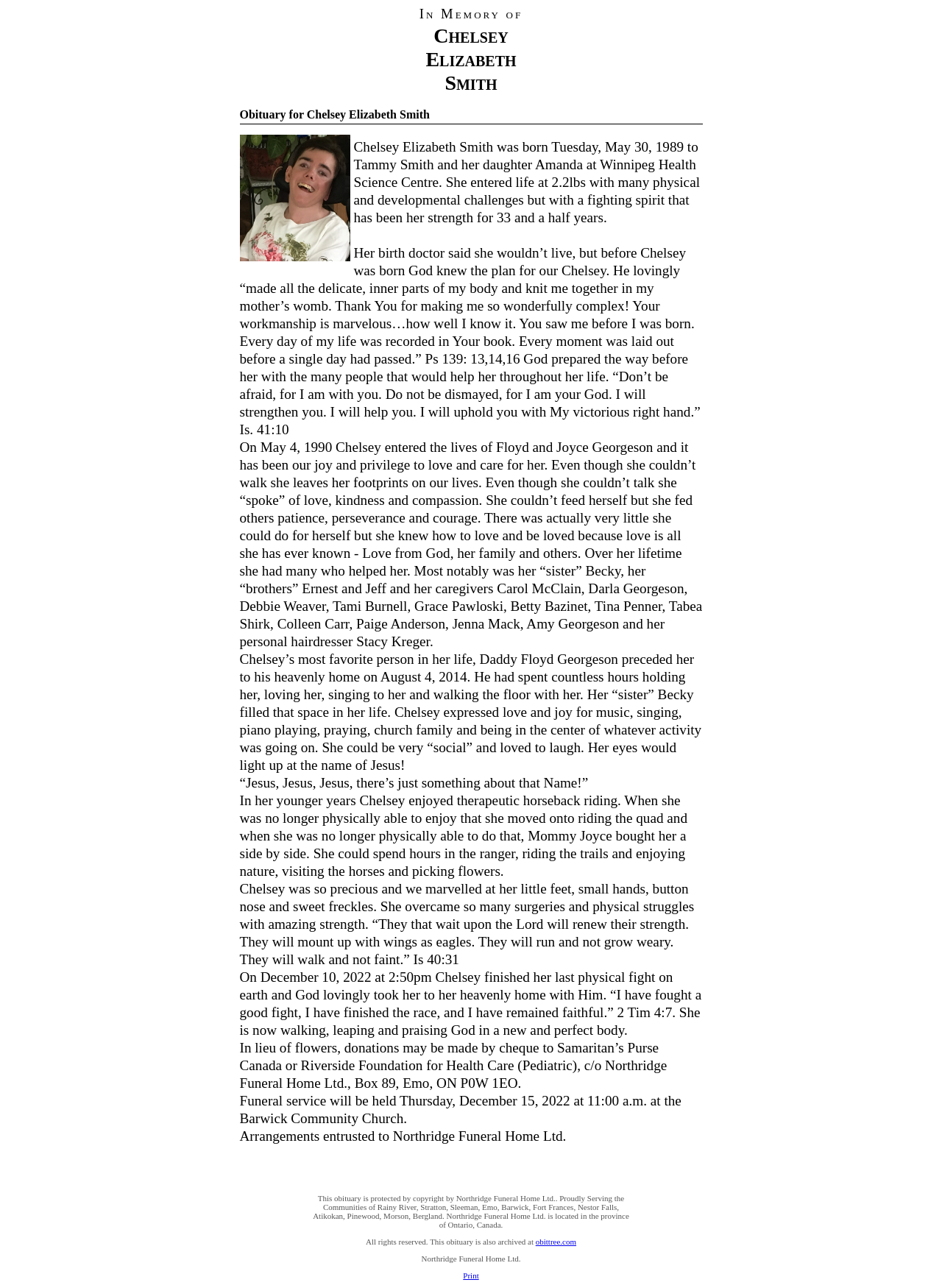Respond to the question with just a single word or phrase: 
Where will the funeral service be held?

Barwick Community Church